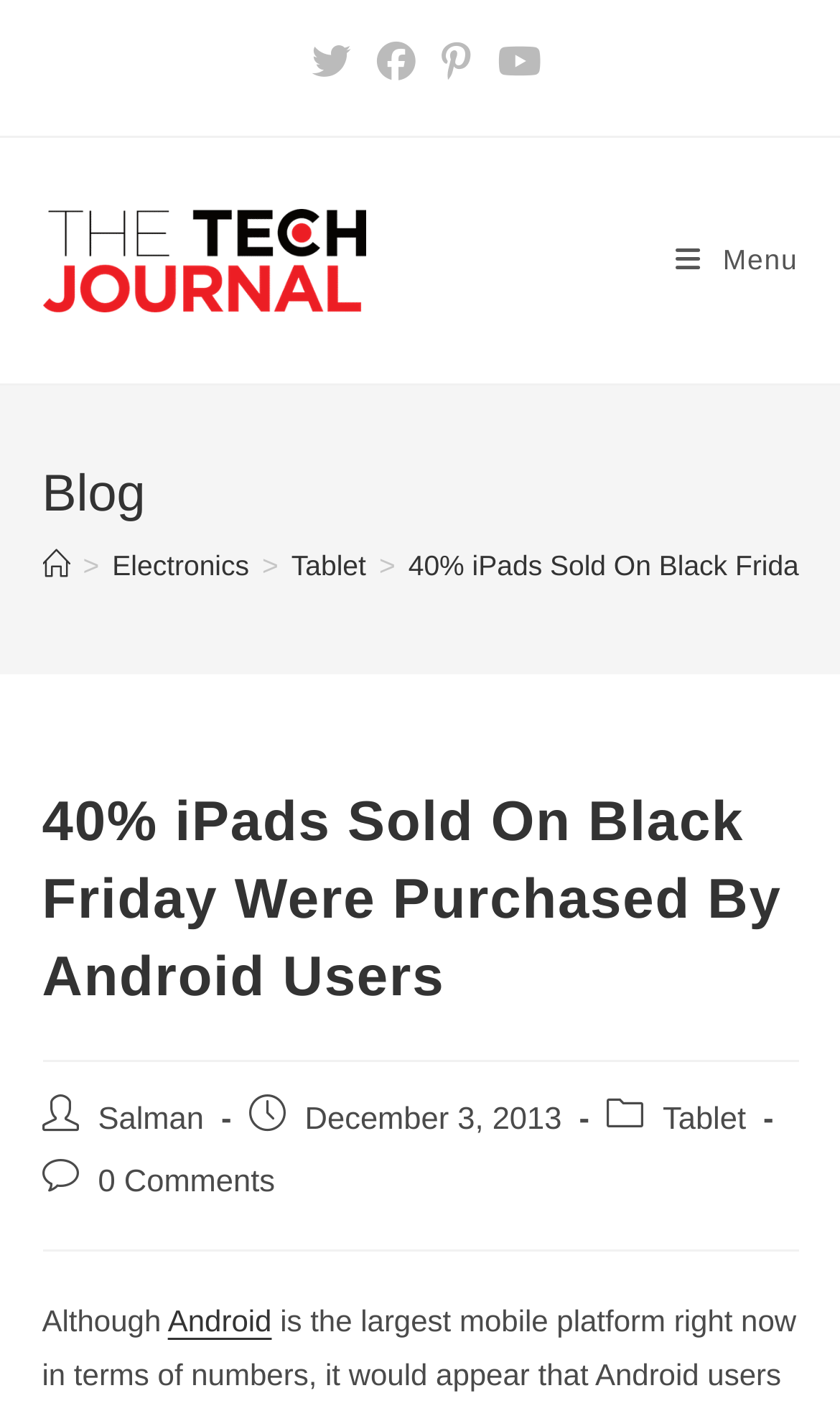Could you indicate the bounding box coordinates of the region to click in order to complete this instruction: "Visit The Tech Journal homepage".

[0.05, 0.171, 0.435, 0.195]